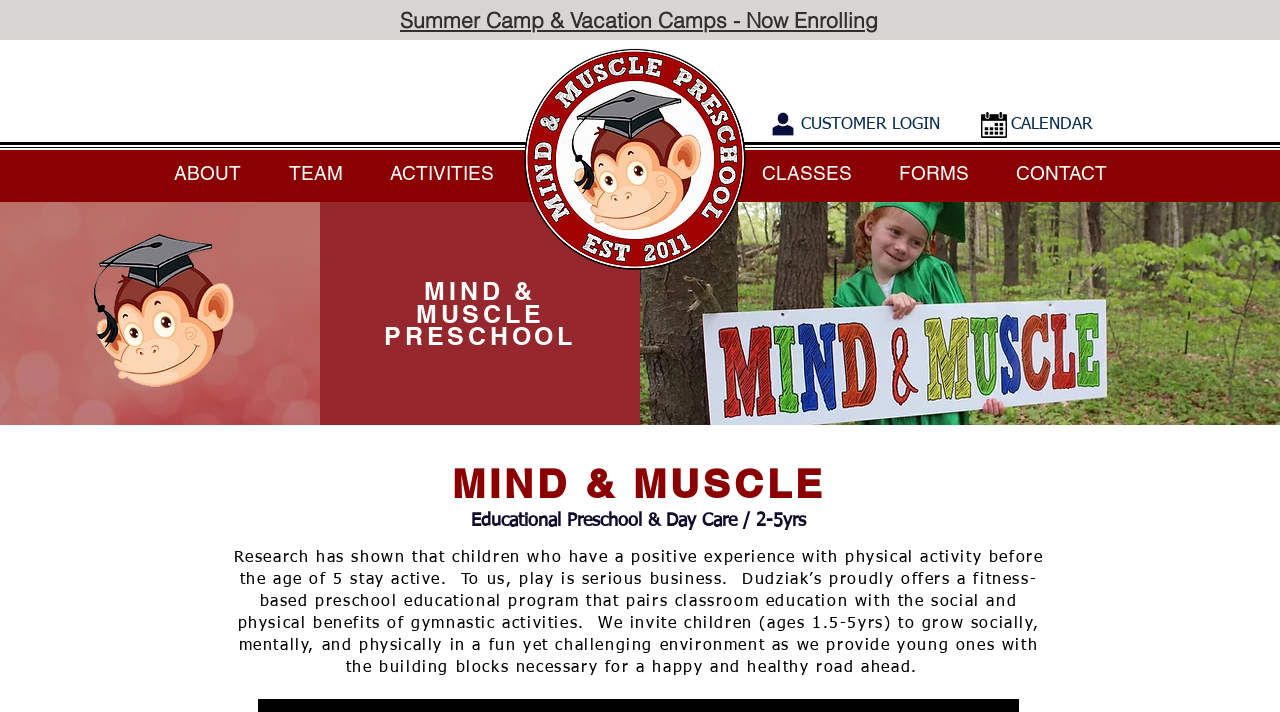Create an elaborate caption for the webpage.

The webpage is about M&M Preschool, which is a fitness-based educational program offered by Dudziak's Gymnastics. At the top of the page, there is a heading that reads "Summer Camp & Vacation Camps - Now Enrolling" with a link to learn more. Below this, there is a navigation menu with links to various sections of the website, including "ABOUT", "TEAM", "ACTIVITIES", "SUGGESTION BOX", "CLASSES", "FORMS", and "CONTACT".

To the right of the navigation menu, there is a link to "CALENDAR" and an image of a calendar icon. Above this, there is a link to "CUSTOMER LOGIN". The top-left corner of the page features a logo of DG Round Logo Red copy, and below it, there is an image of M&M Round Logo copy.

The main content of the page is divided into two sections. The first section has a heading that reads "MIND & MUSCLE PRESCHOOL" and describes the preschool program, which combines classroom education with gymnastic activities. The second section has a heading that reads "MIND & MUSCLE" and provides more information about the program, including its benefits and goals.

There are several images on the page, including a logo of M&M Logo 2020, and a few icons. The overall layout of the page is organized, with clear headings and concise text that effectively communicates the information about the preschool program.